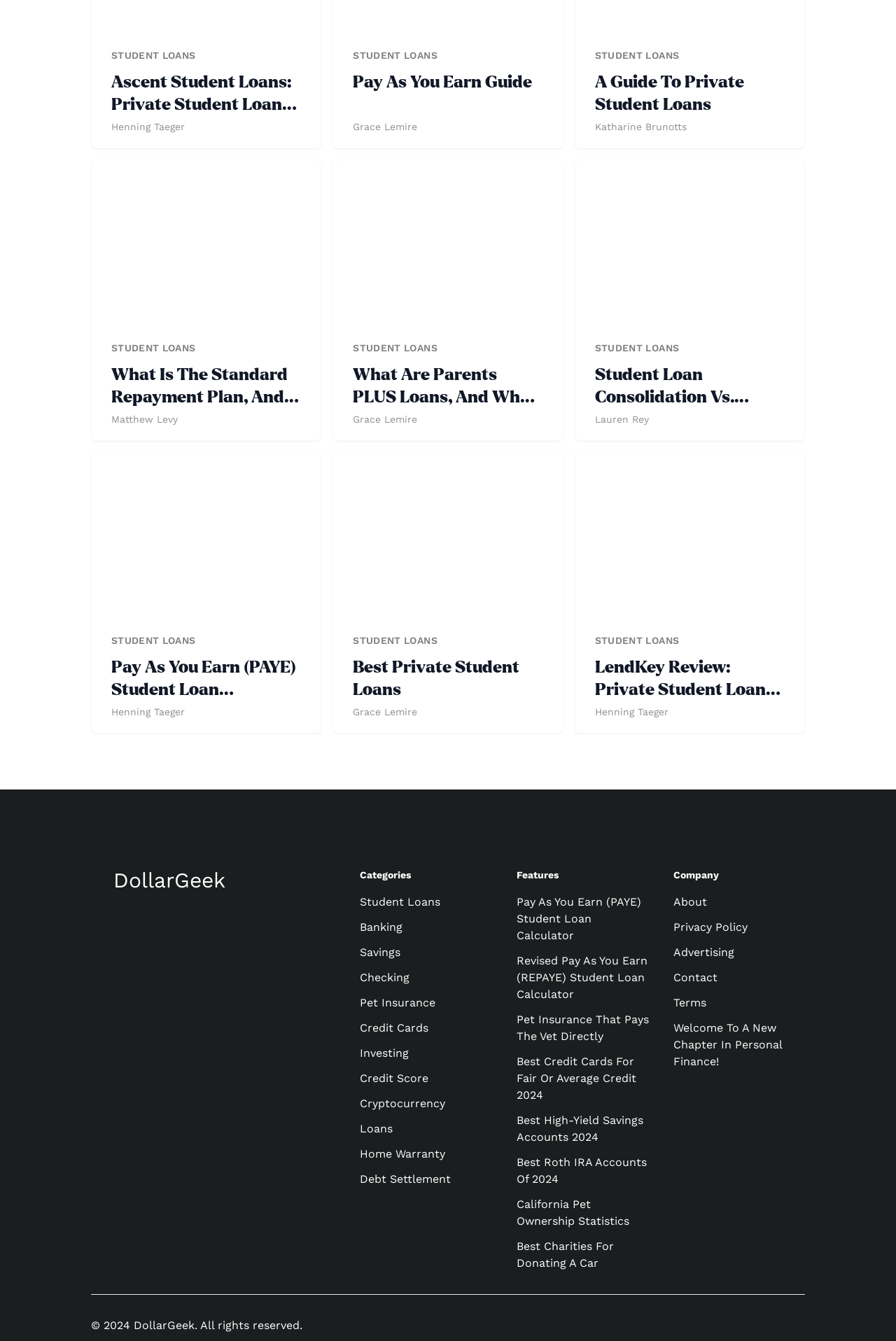Please give a succinct answer using a single word or phrase:
How many features are listed on the webpage?

7